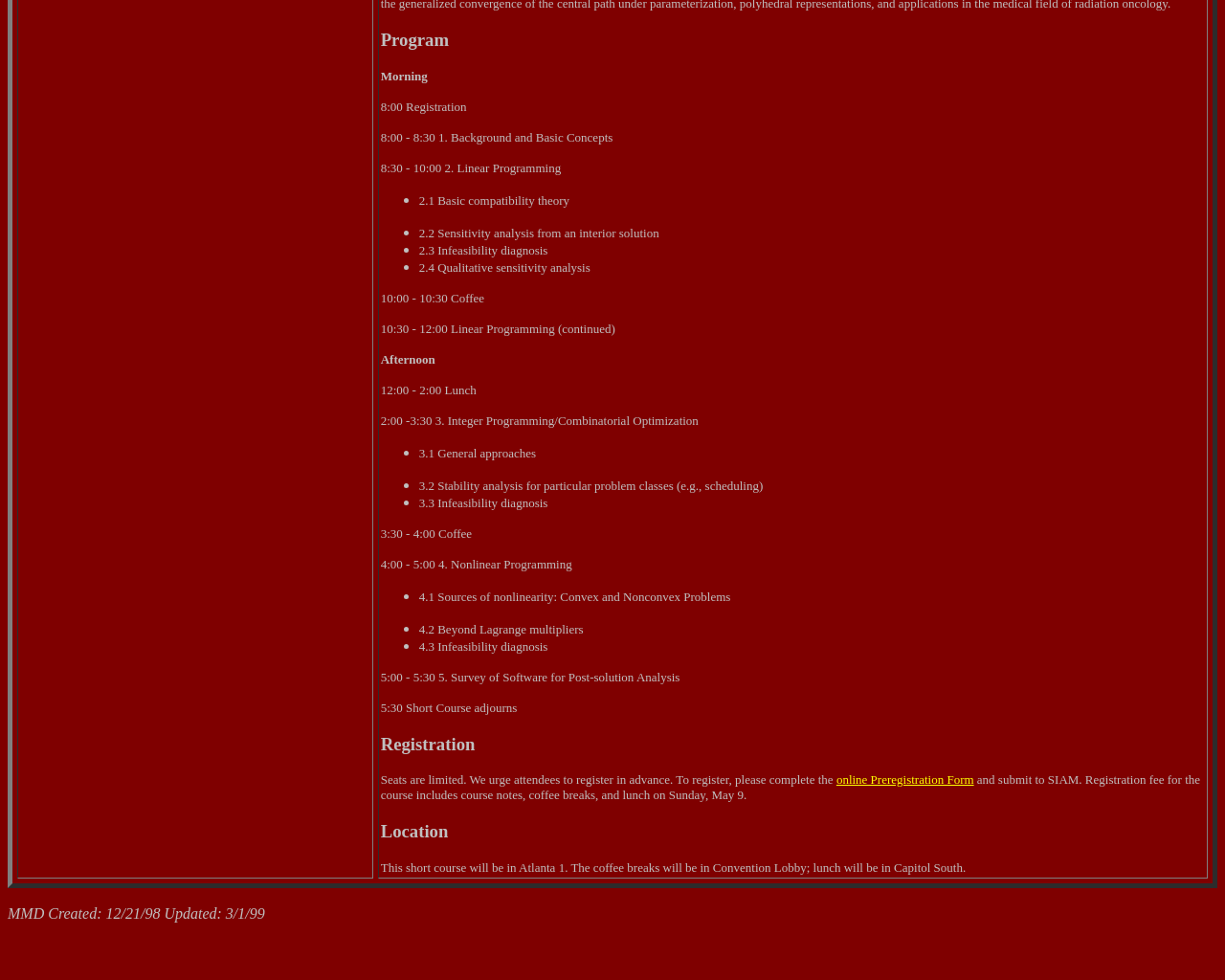What is the first session of the short course?
Please look at the screenshot and answer in one word or a short phrase.

8:00 Registration